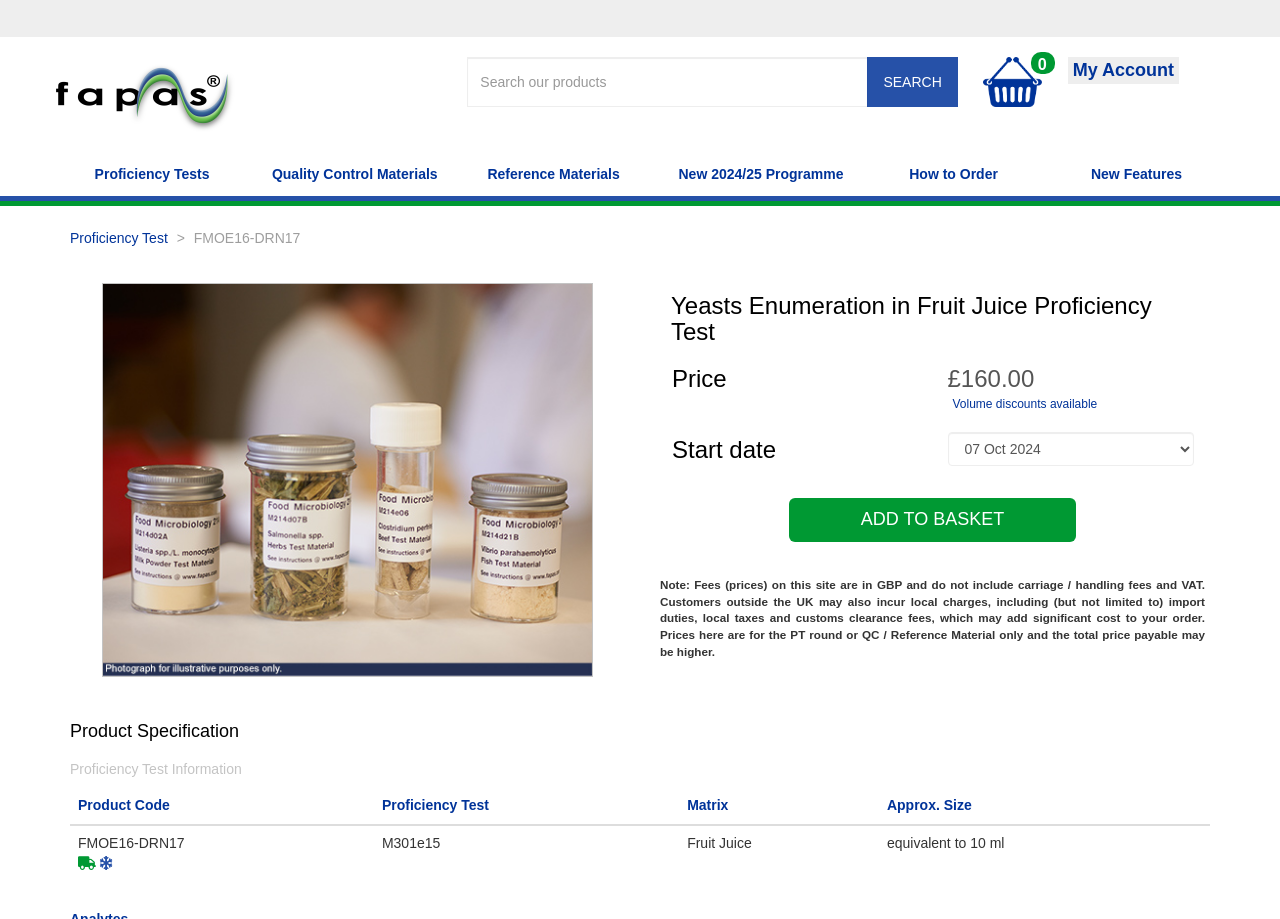Find the bounding box coordinates of the area to click in order to follow the instruction: "Search for products".

[0.364, 0.062, 0.678, 0.116]